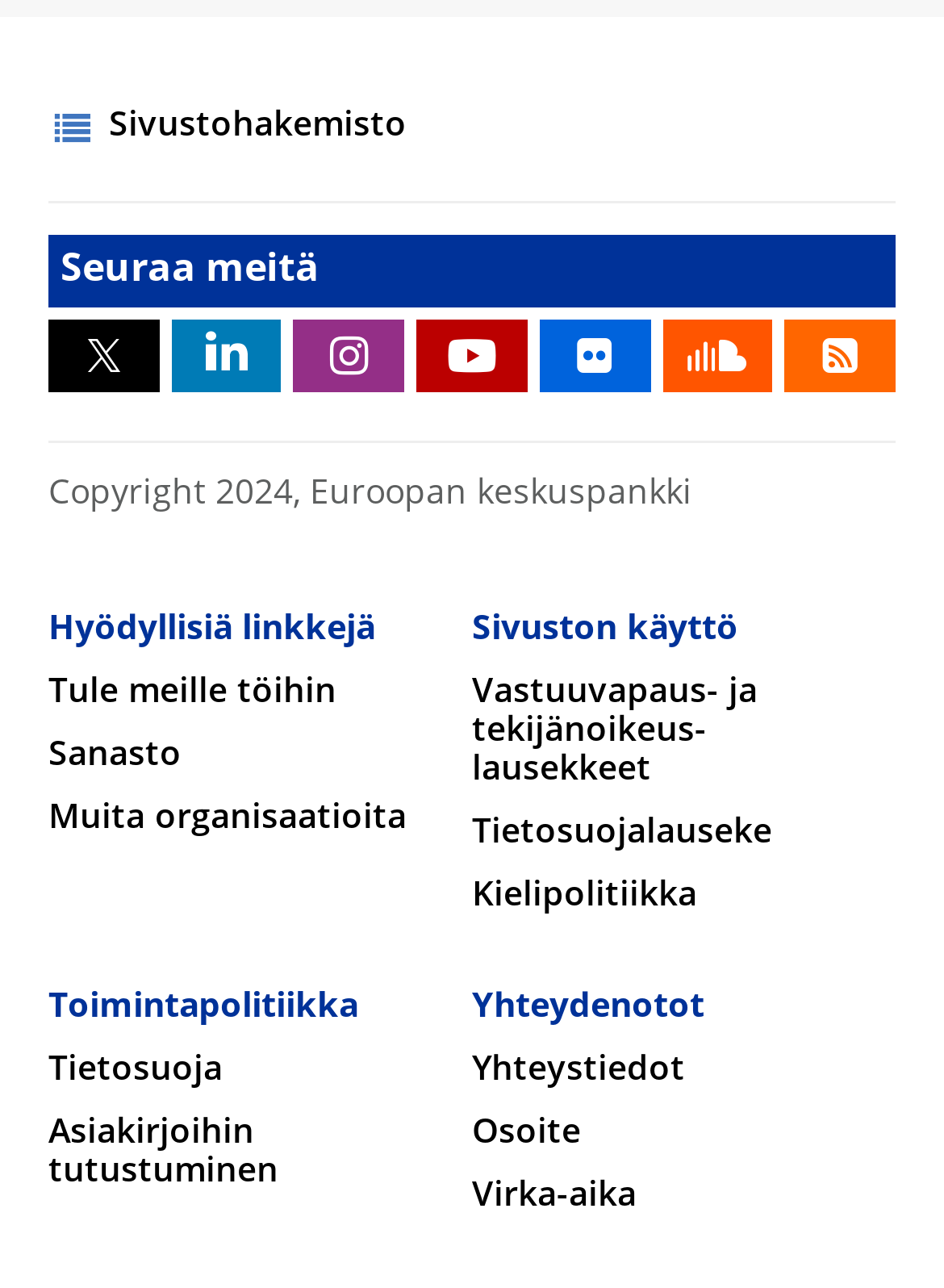What is the last link in the 'Yhteydenotot' section?
Using the information from the image, provide a comprehensive answer to the question.

I looked at the links under the 'Yhteydenotot' section and found that the last link is 'Virka-aika'.